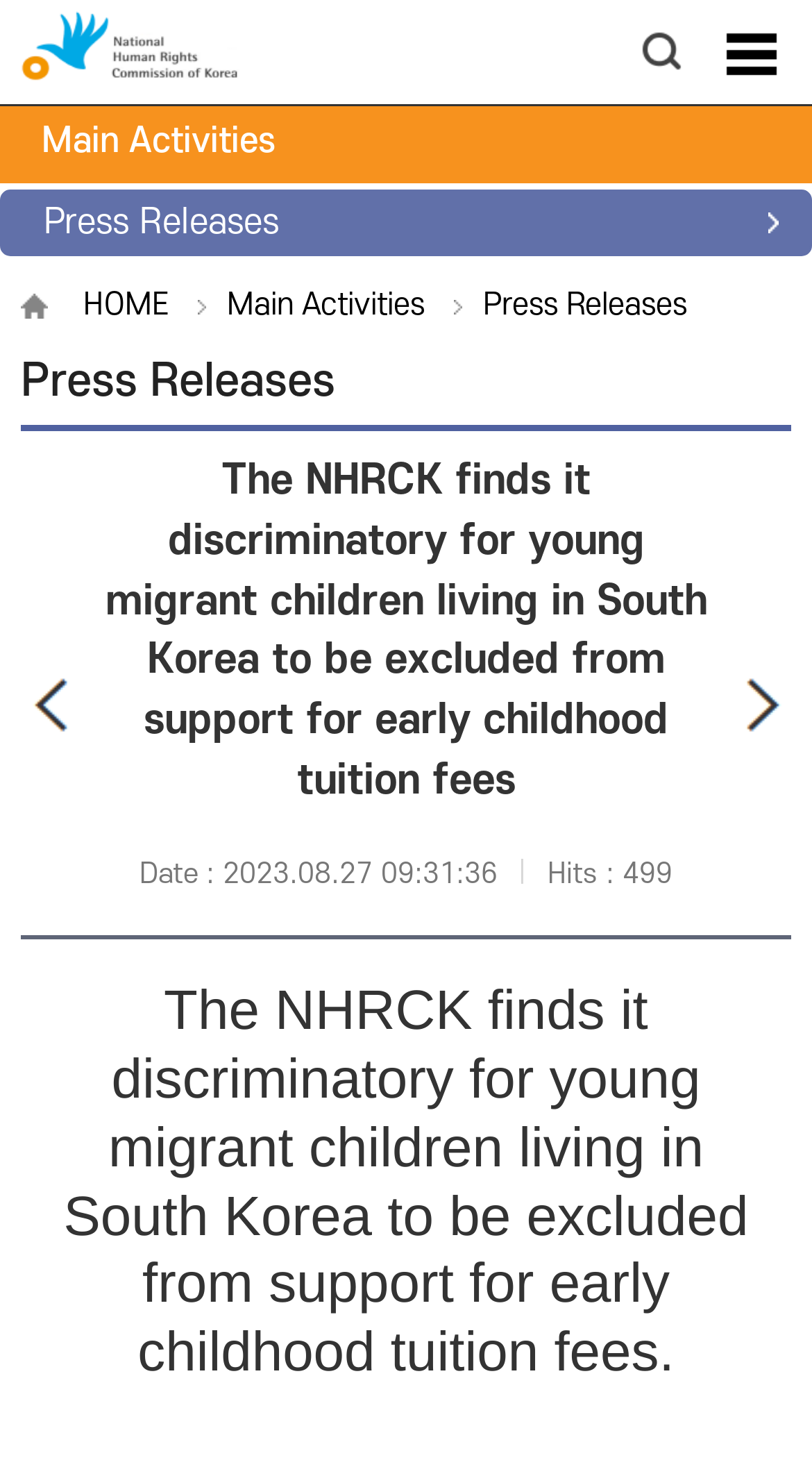Pinpoint the bounding box coordinates of the clickable element to carry out the following instruction: "view the previous post."

[0.026, 0.449, 0.103, 0.505]